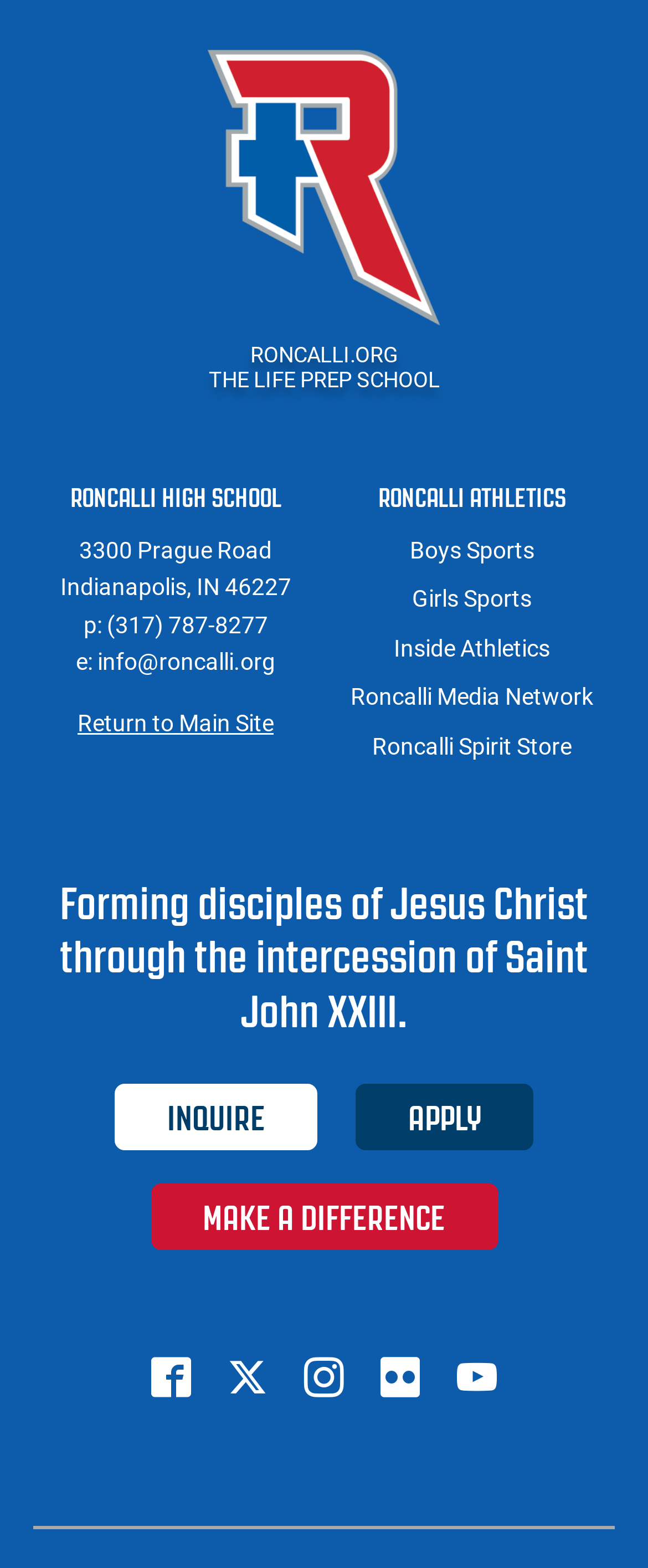Please locate the bounding box coordinates of the element that should be clicked to complete the given instruction: "Follow on Facebook".

[0.233, 0.866, 0.295, 0.896]